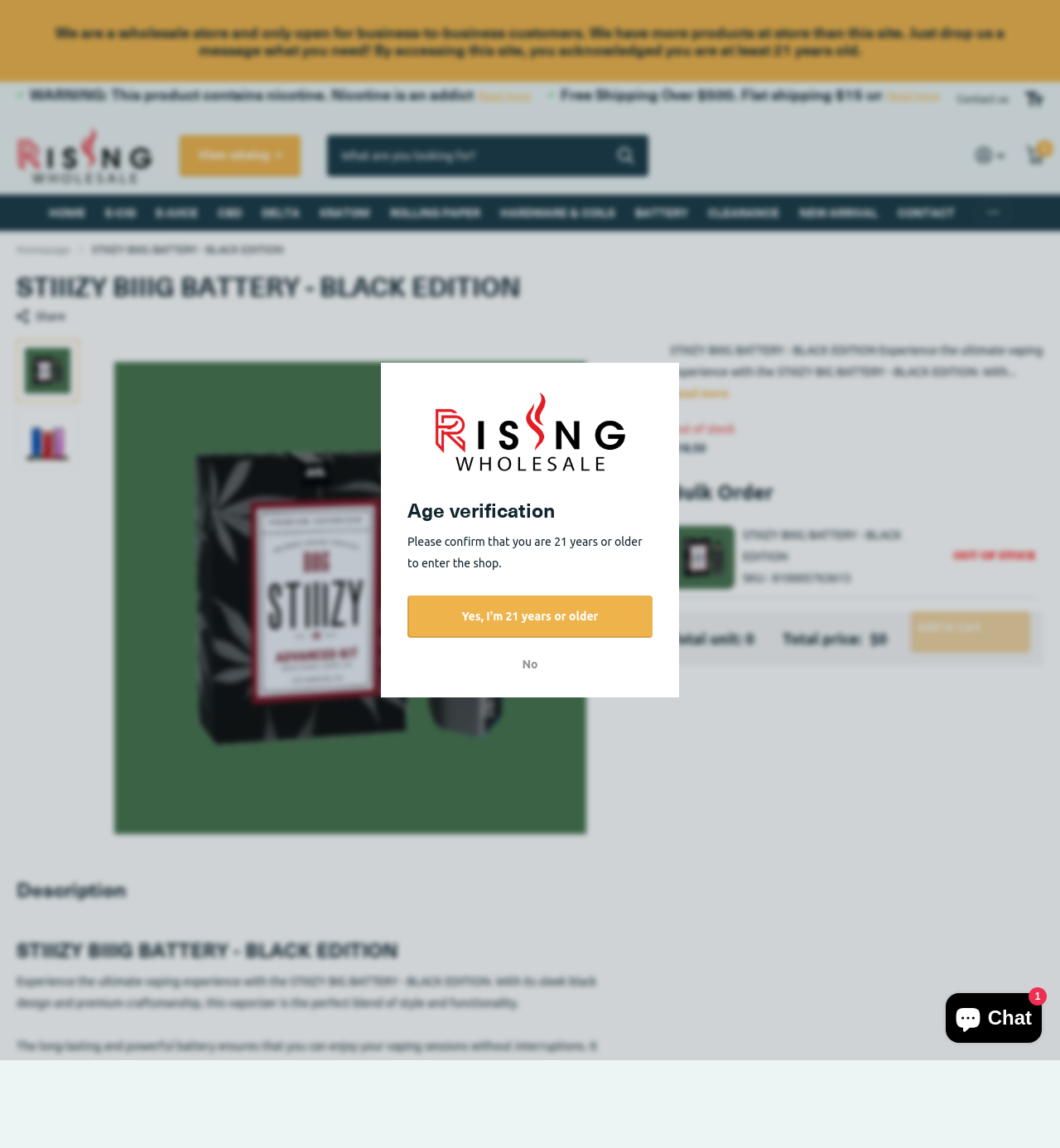Describe all the key features and sections of the webpage thoroughly.

This webpage is an e-commerce site selling vaping products, specifically the STIIIZY BIIIG Battery and its accessories. At the top of the page, there is a heading that informs users that the store is wholesale only and open for business-to-business customers. Below this, there are two warnings about the product containing nicotine and an addictive chemical.

On the top-right corner, there are links to "Contact us", "Toggle accessibility mode", and the store's logo, which is also a link. Next to the logo, there is a navigation menu with links to various categories, including "E-CIG", "E-JUICE", "CBD", and more.

Below the navigation menu, there is a search bar and a link to "Sign in" or "Winkelwagen" (which means "shopping cart" in Dutch). On the top-left corner, there is a breadcrumb navigation showing the current page's location in the site's hierarchy.

The main content of the page is dedicated to the product, STIIIZY BIIIG BATTERY - BLACK EDITION. There is a large image of the product, followed by a description and its features. The product's price is listed as $18.50, and it is currently out of stock. There is also a "Bulk Order" option and a "Total unit" and "Total price" section.

Below the product information, there are links to "Share" and "Read more" about the product. On the right side of the page, there is a section with thumbnails of the product from different angles. Users can click on these thumbnails to view larger images.

At the bottom of the page, there is a dialog box for age verification, asking users to confirm that they are 21 years or older to enter the shop. Finally, there is a chat window on the bottom-right corner, allowing users to chat with the online store's support team.